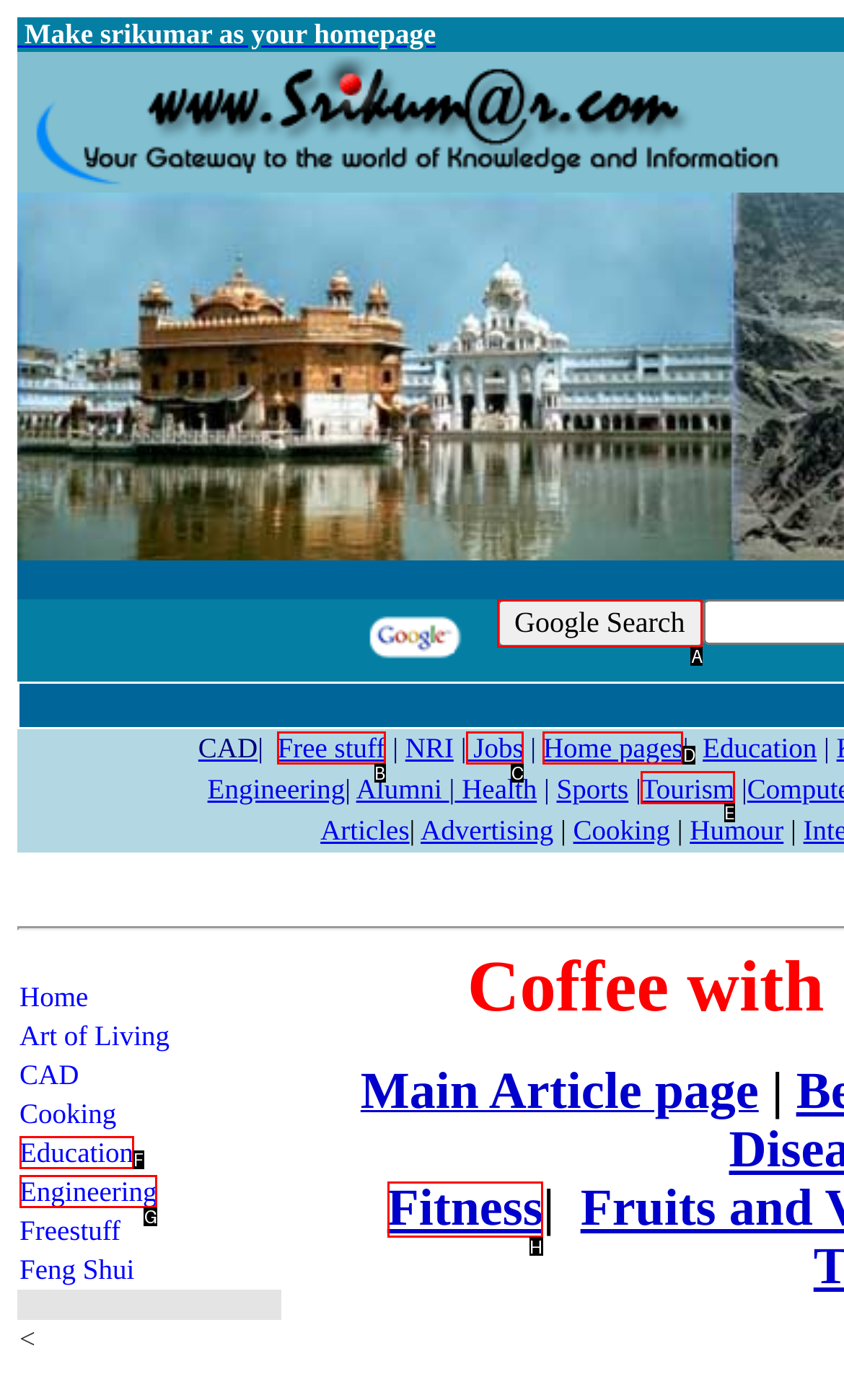Find the appropriate UI element to complete the task: Explore the Fitness section. Indicate your choice by providing the letter of the element.

H